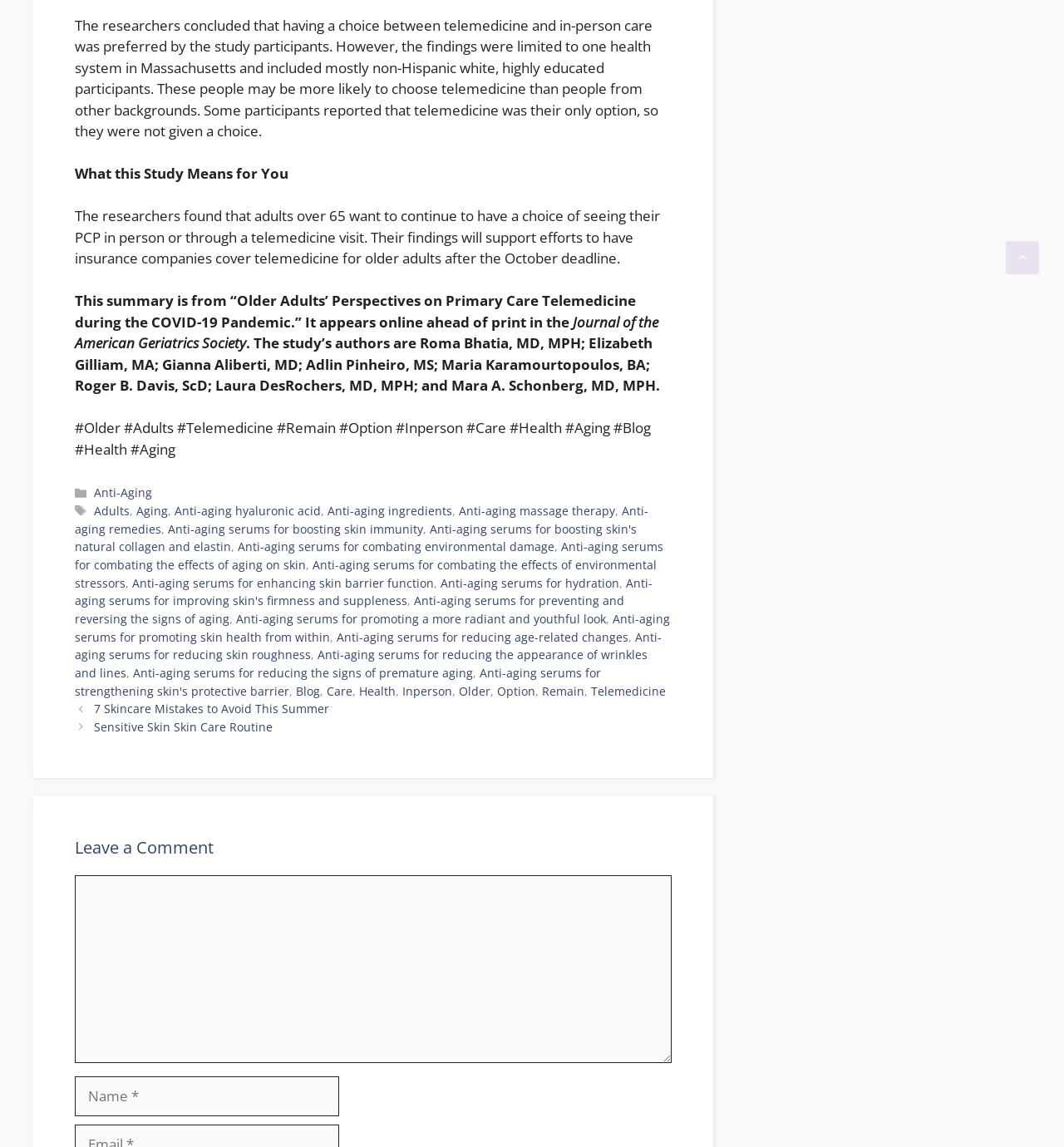Locate the bounding box of the UI element based on this description: "Anti-aging hyaluronic acid". Provide four float numbers between 0 and 1 as [left, top, right, bottom].

[0.164, 0.438, 0.302, 0.452]